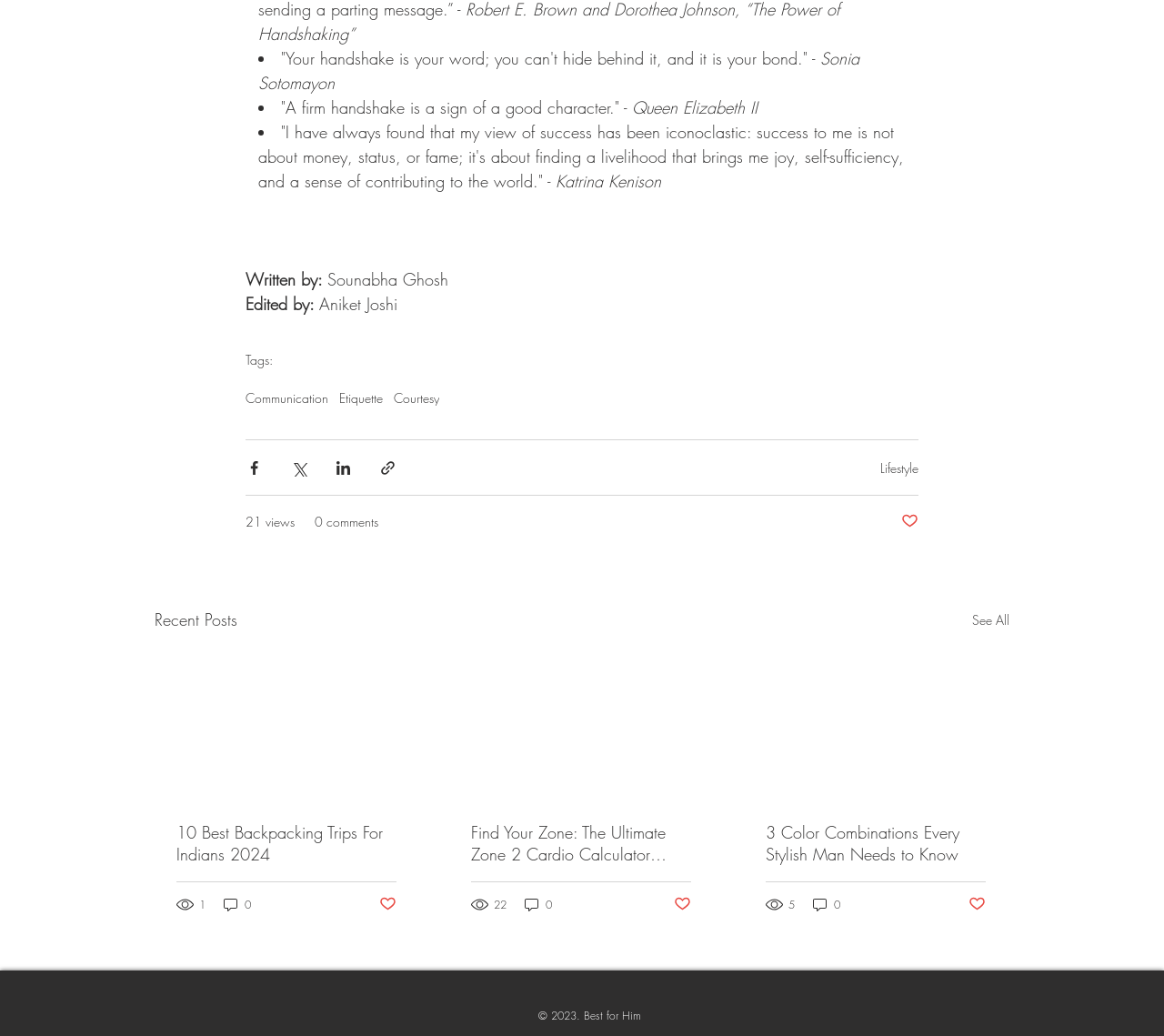What is the title of the second article?
Give a one-word or short-phrase answer derived from the screenshot.

Find Your Zone: The Ultimate Zone 2 Cardio Calculator Guide